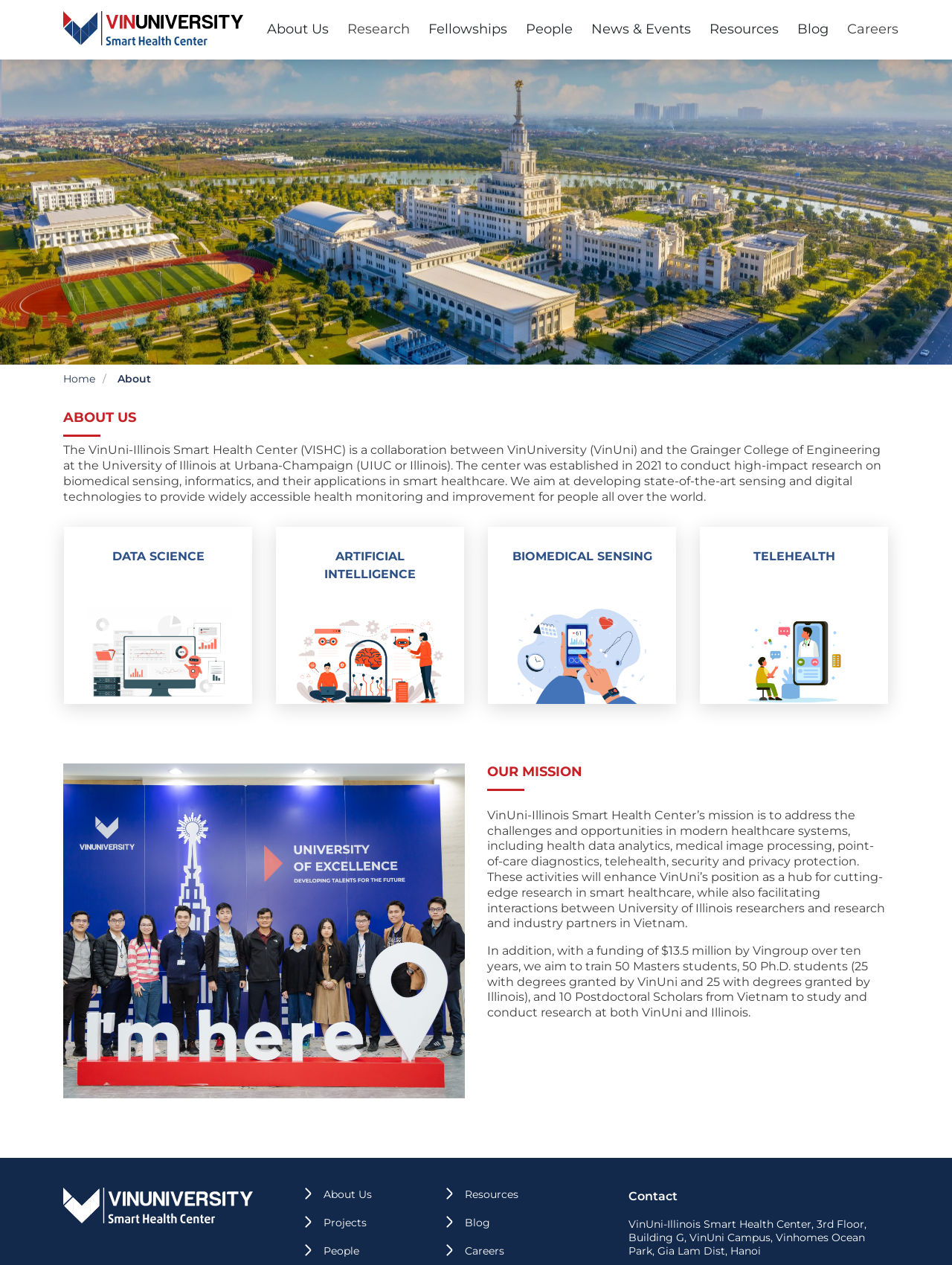Please identify the bounding box coordinates of the element that needs to be clicked to execute the following command: "contact us". Provide the bounding box using four float numbers between 0 and 1, formatted as [left, top, right, bottom].

[0.66, 0.939, 0.934, 0.953]